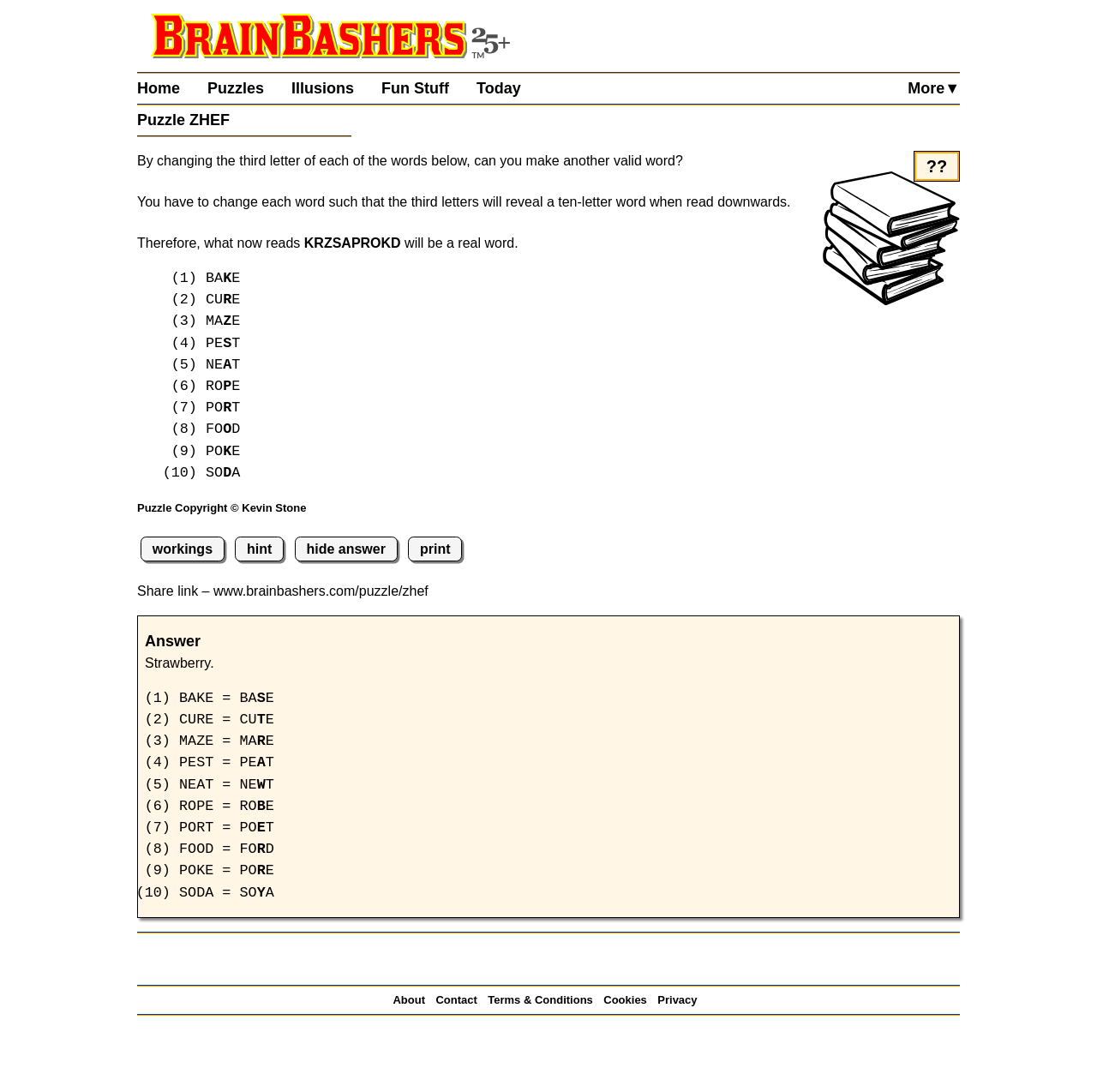Identify the bounding box coordinates of the section to be clicked to complete the task described by the following instruction: "Click on the 'print' link". The coordinates should be four float numbers between 0 and 1, formatted as [left, top, right, bottom].

[0.372, 0.492, 0.421, 0.514]